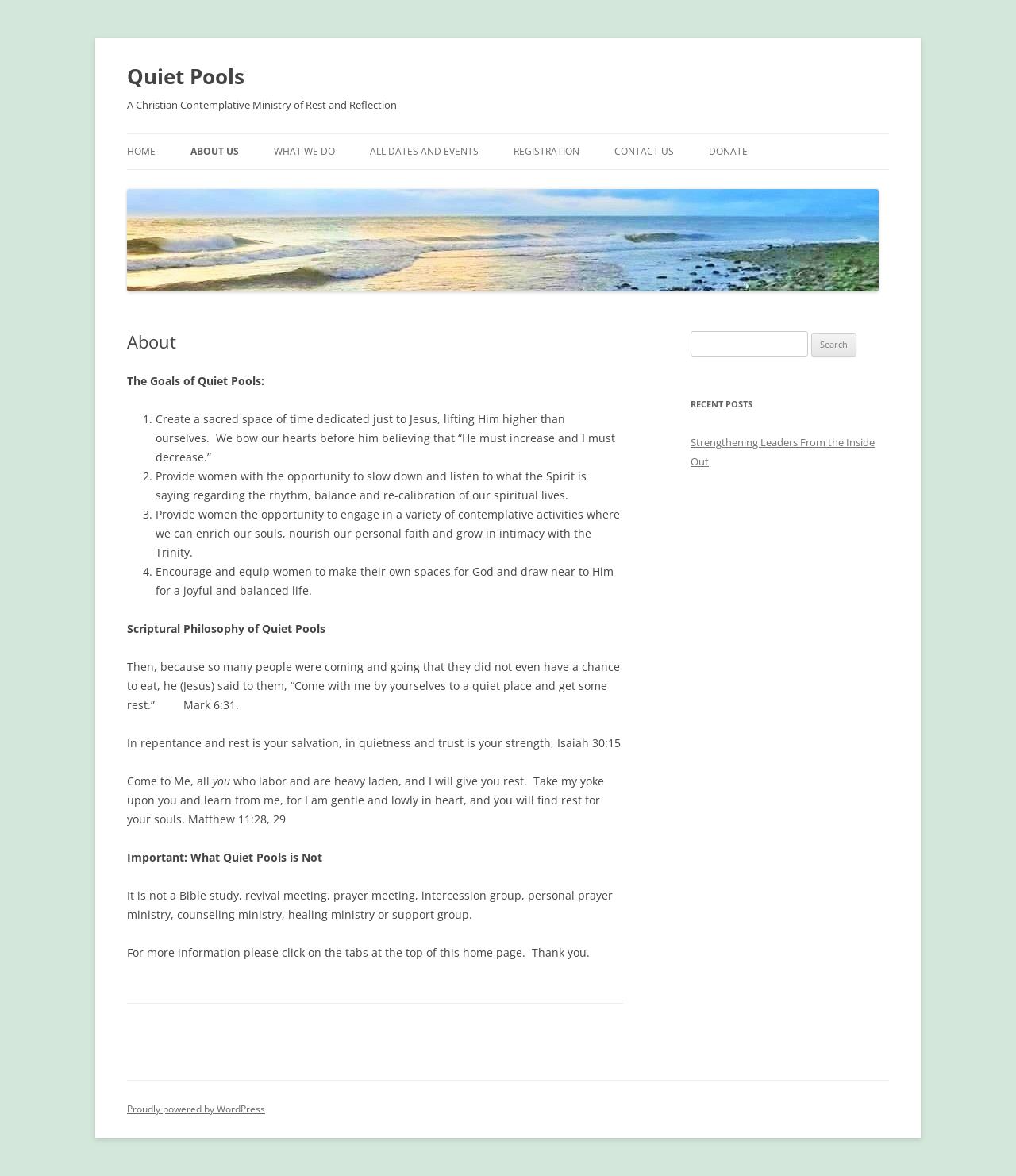Locate the bounding box coordinates of the area that needs to be clicked to fulfill the following instruction: "Search for something". The coordinates should be in the format of four float numbers between 0 and 1, namely [left, top, right, bottom].

[0.68, 0.282, 0.795, 0.303]